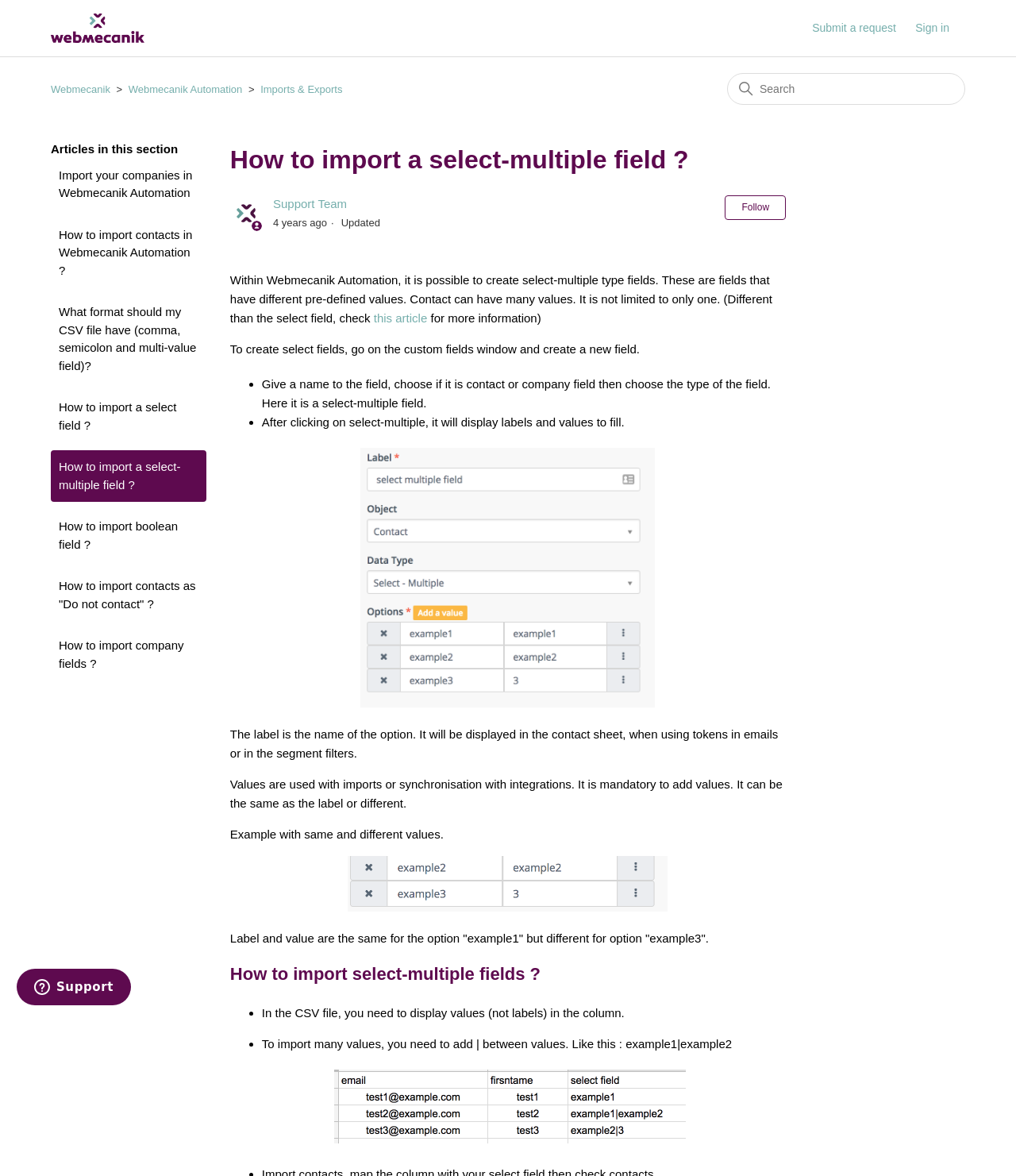Determine the bounding box coordinates of the clickable region to follow the instruction: "Search for something".

[0.716, 0.062, 0.95, 0.089]